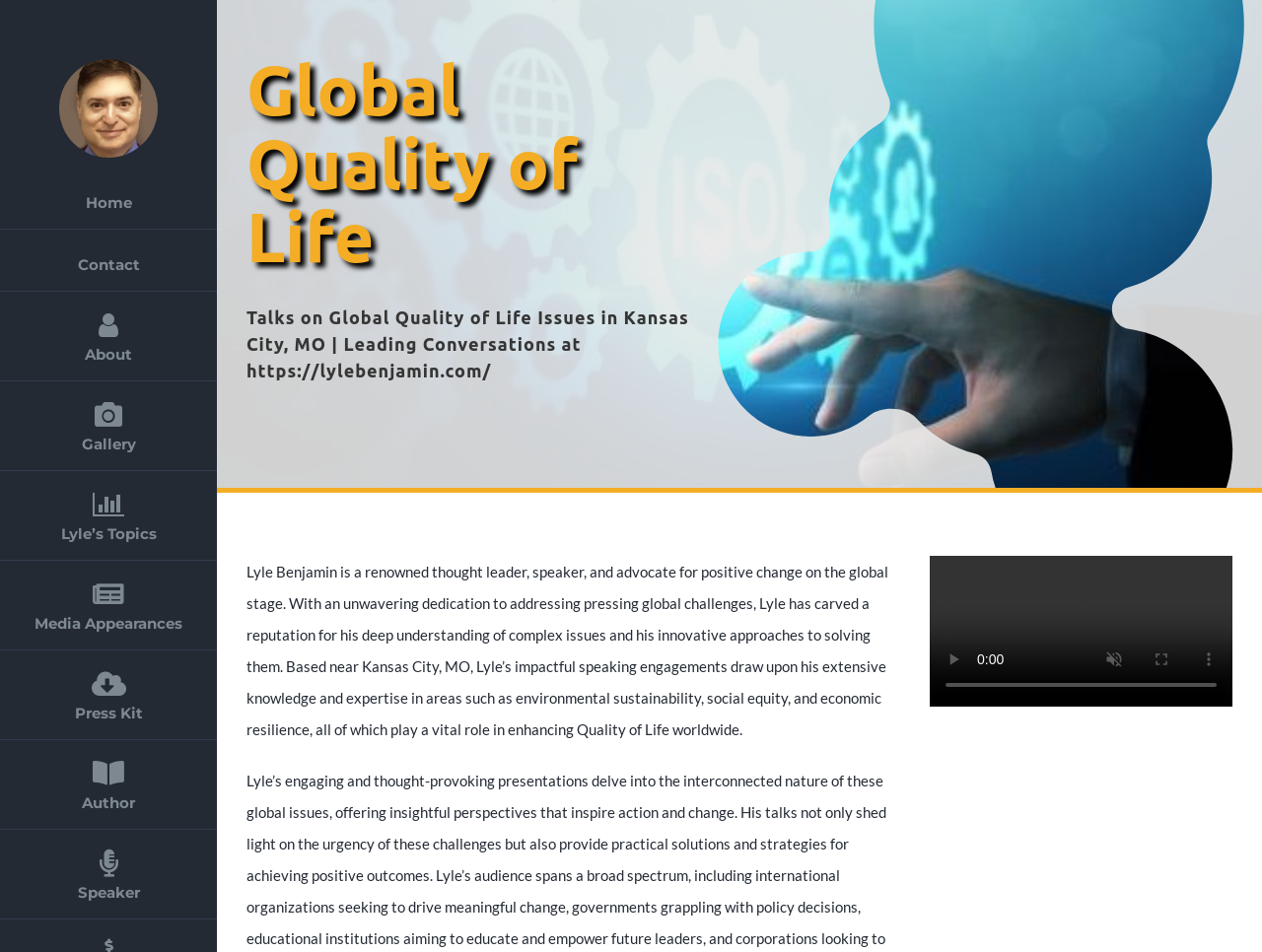Locate the bounding box coordinates of the element that should be clicked to execute the following instruction: "Click the Home link".

[0.0, 0.176, 0.172, 0.241]